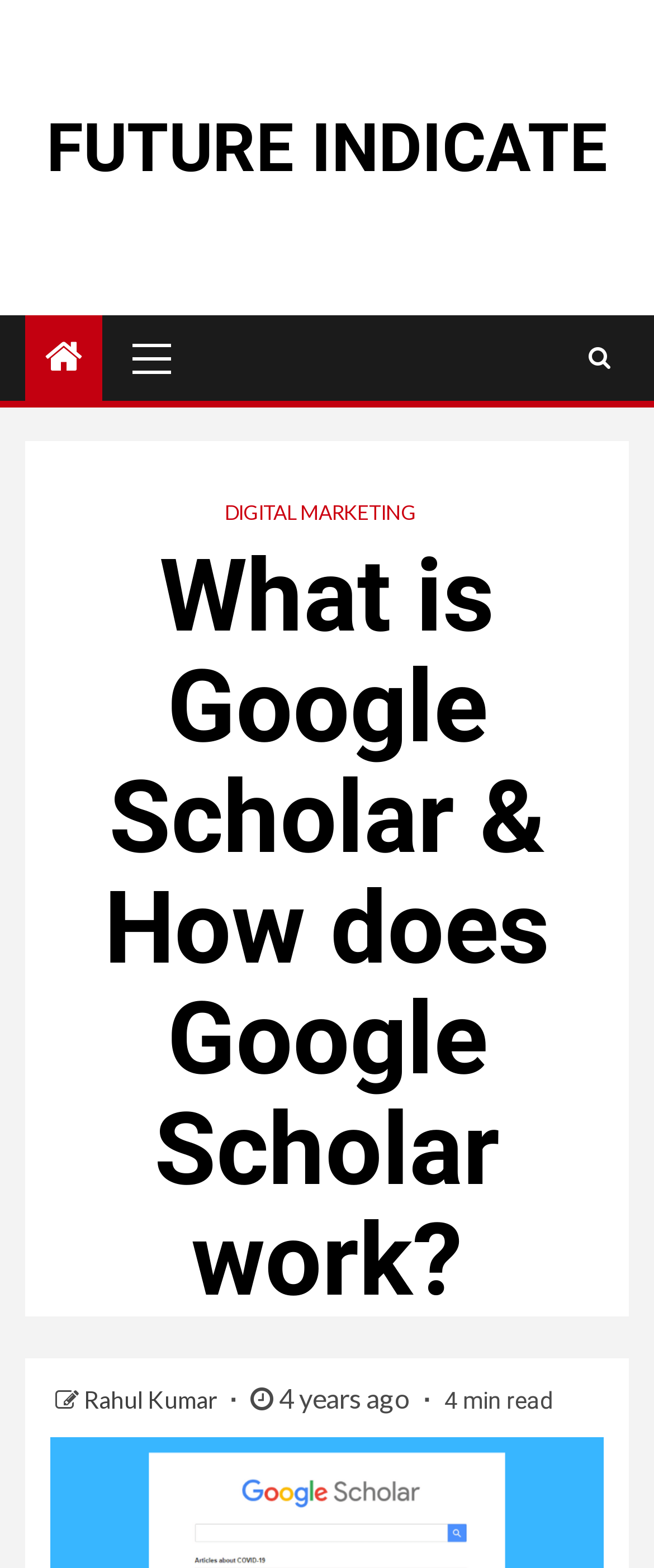What is the primary menu item?
Please provide a full and detailed response to the question.

The primary menu item can be found by looking at the generic element with the controls 'primary-menu', which has a link that says 'Primary Menu'. This indicates that the primary menu item is 'Primary Menu'.